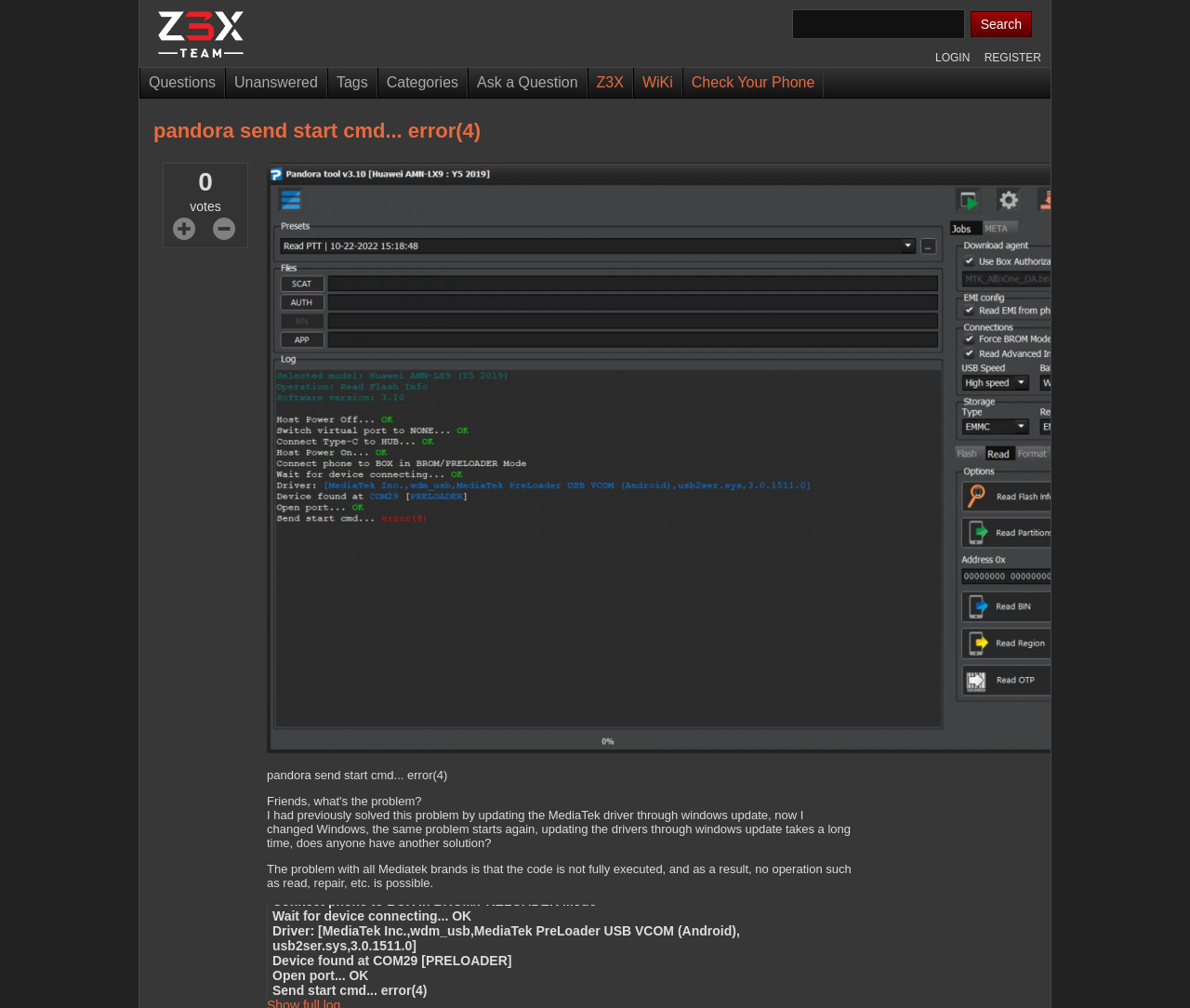What is the device found at?
Answer with a single word or phrase by referring to the visual content.

COM29